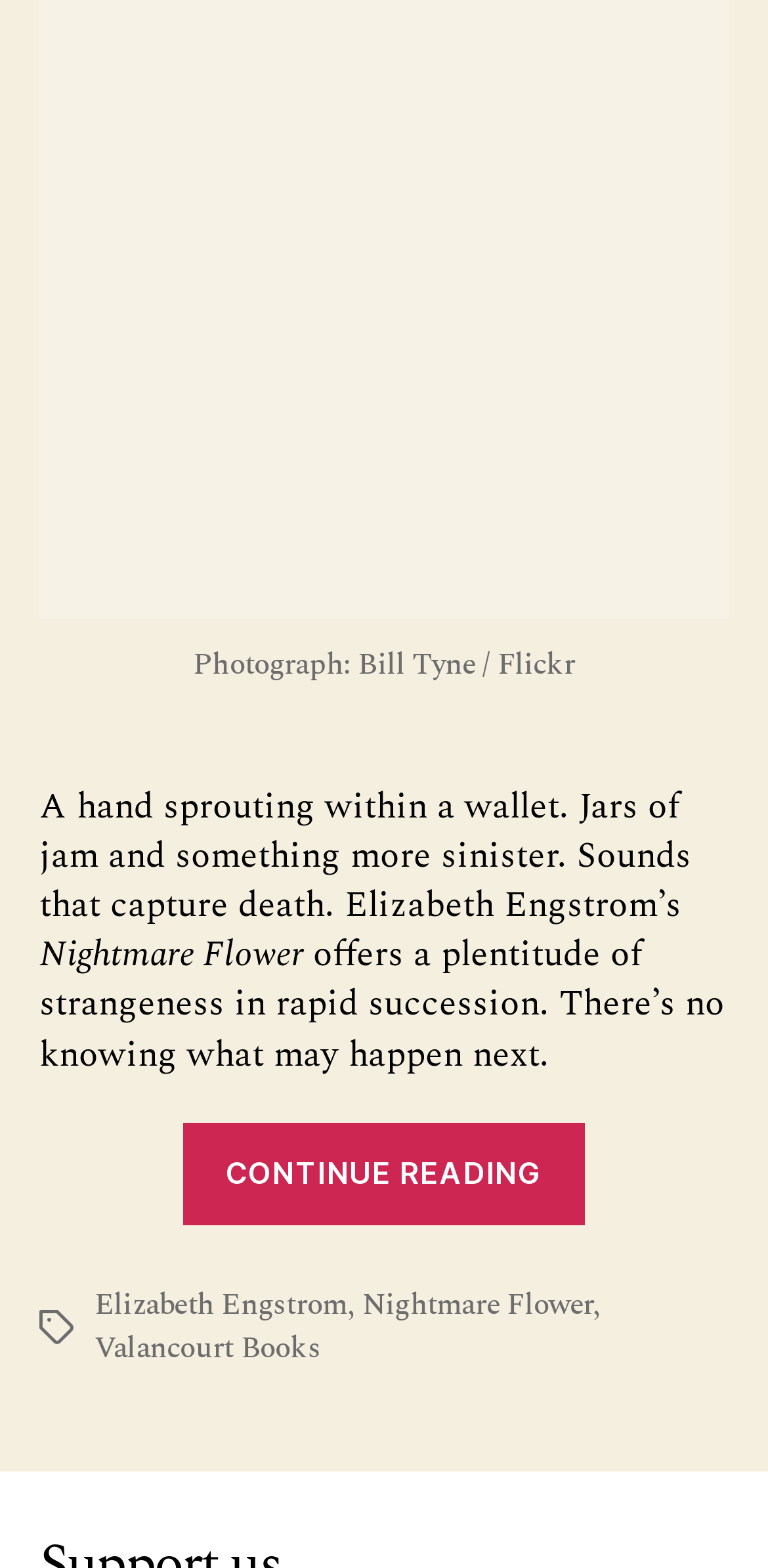What is the title of the book being reviewed?
Ensure your answer is thorough and detailed.

The title of the book being reviewed can be found in the text 'Nightmare Flower by Elizabeth Engstrom review – a unique and utterly creative voice' which is a link on the webpage.